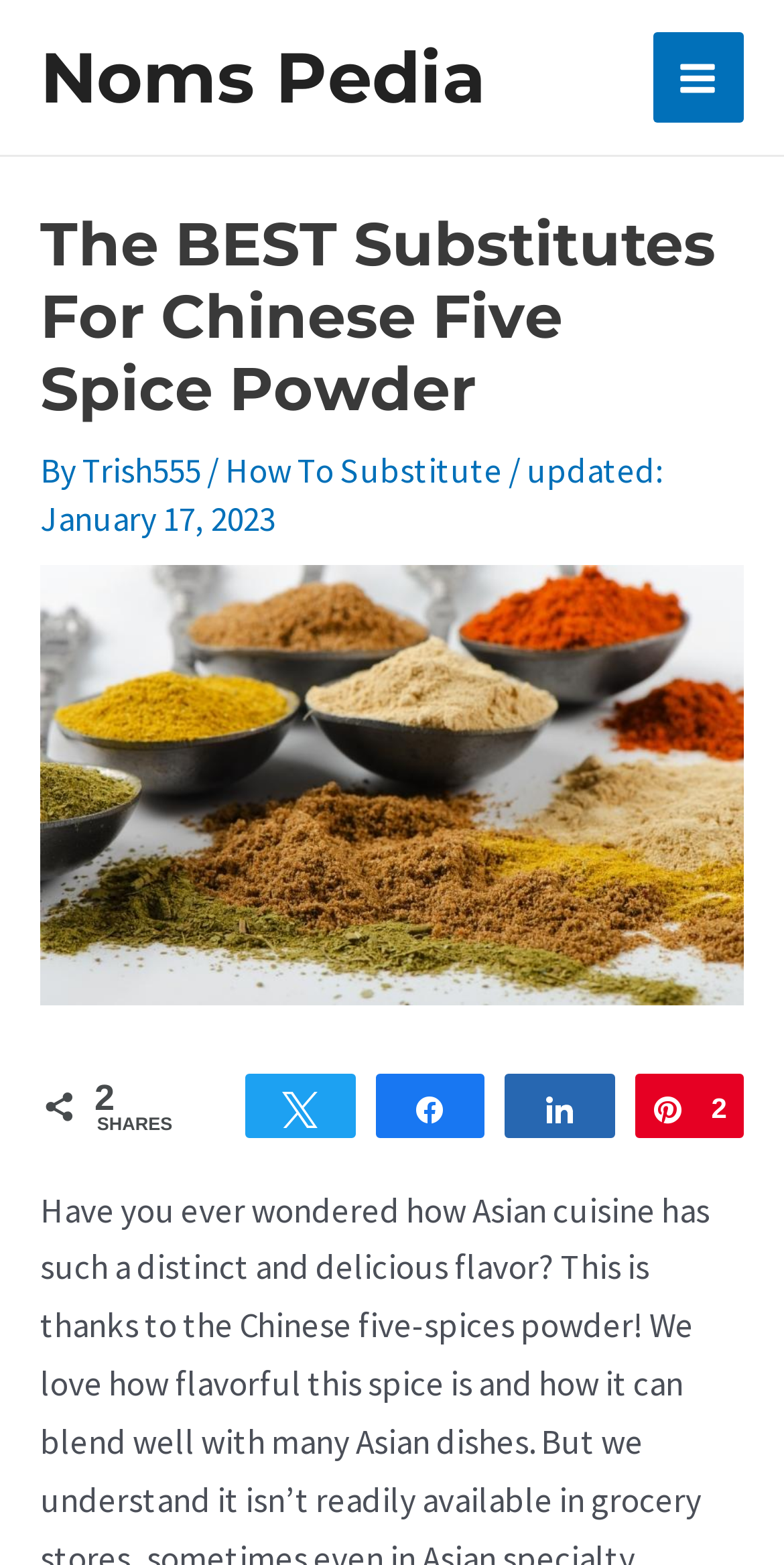Identify the bounding box coordinates for the UI element described as follows: "How To Substitute". Ensure the coordinates are four float numbers between 0 and 1, formatted as [left, top, right, bottom].

[0.287, 0.286, 0.641, 0.314]